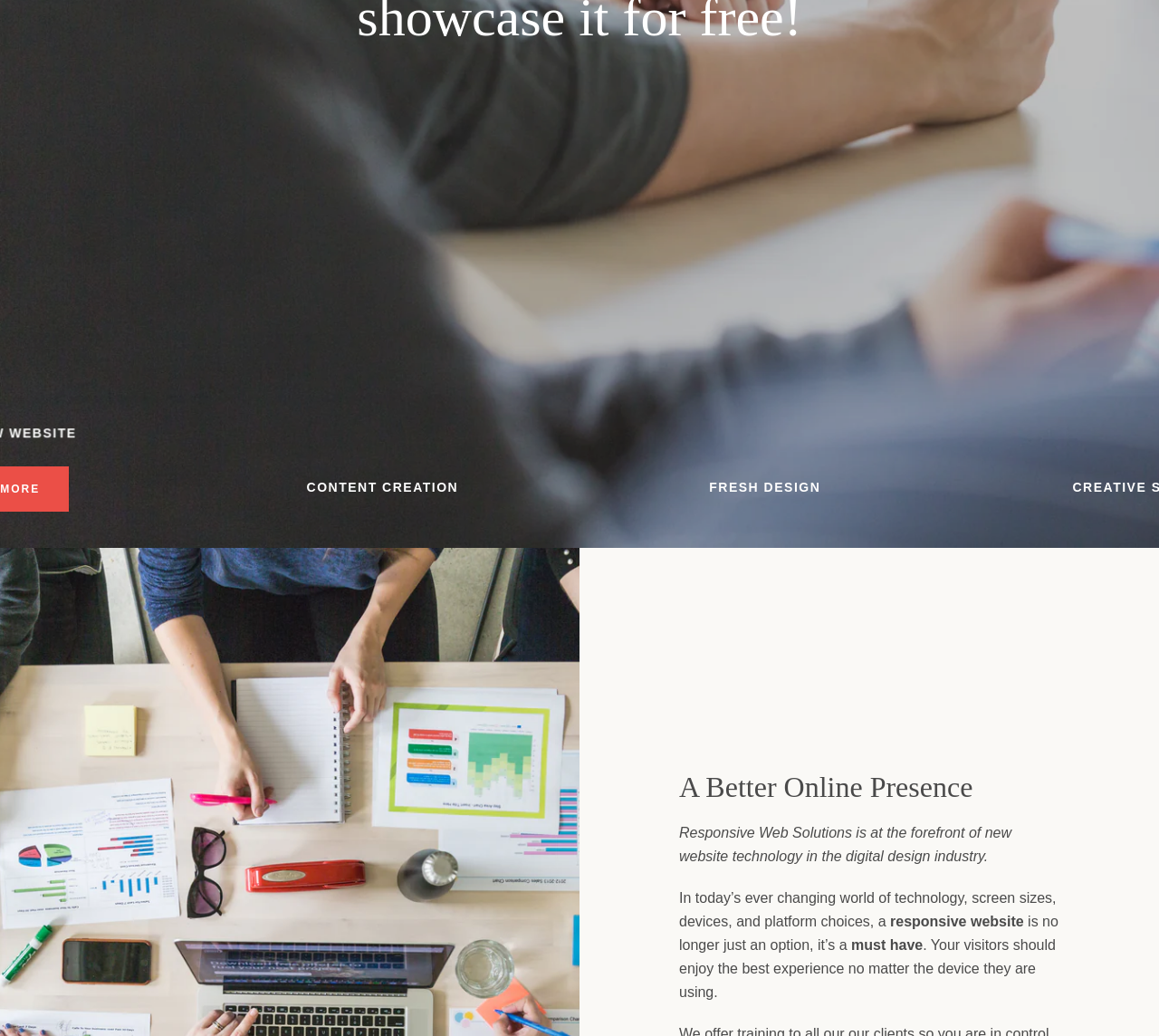Based on the element description, predict the bounding box coordinates (top-left x, top-left y, bottom-right x, bottom-right y) for the UI element in the screenshot: view more

[0.271, 0.537, 0.389, 0.581]